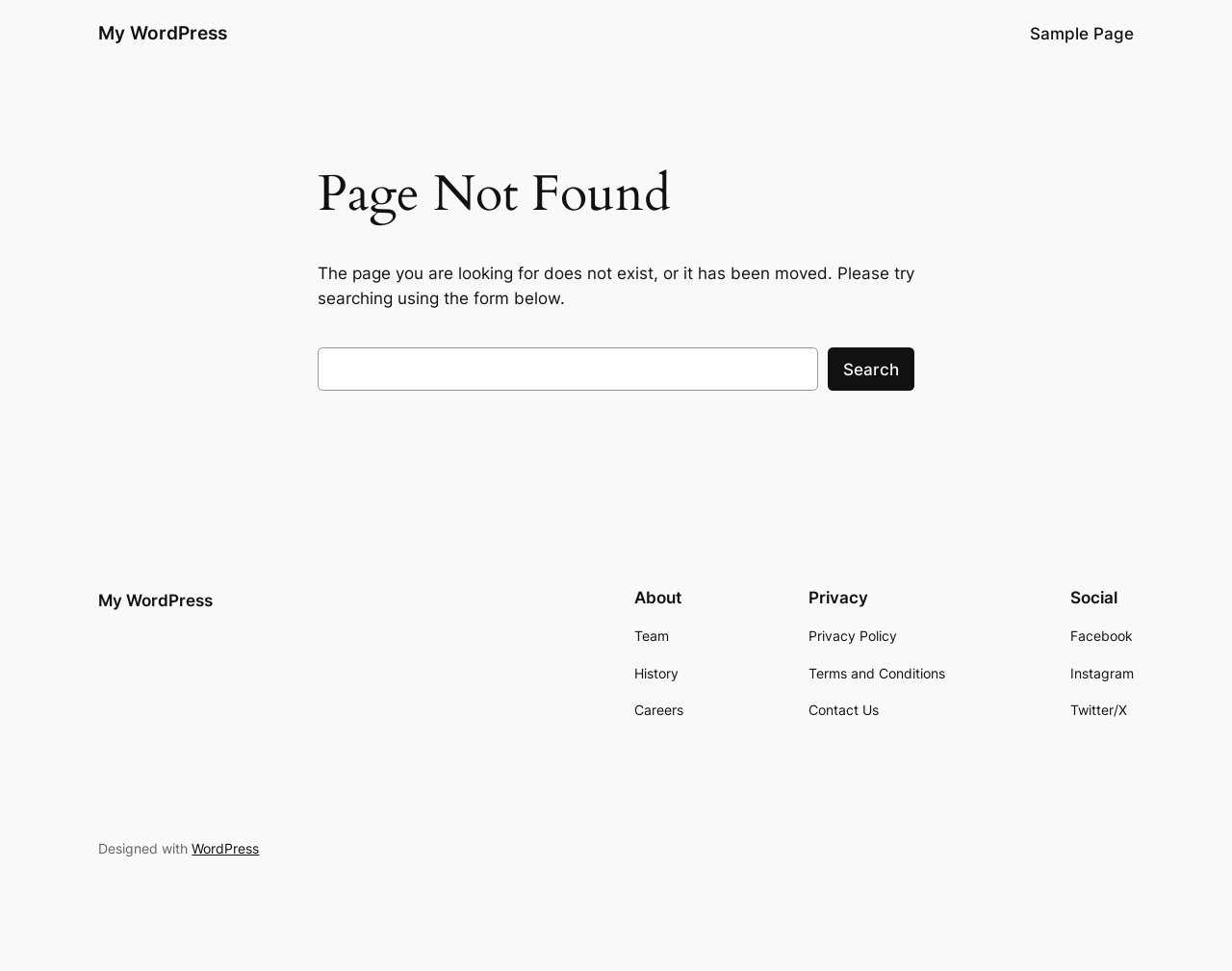Please give a succinct answer using a single word or phrase:
How many links are there in the 'About' category?

3